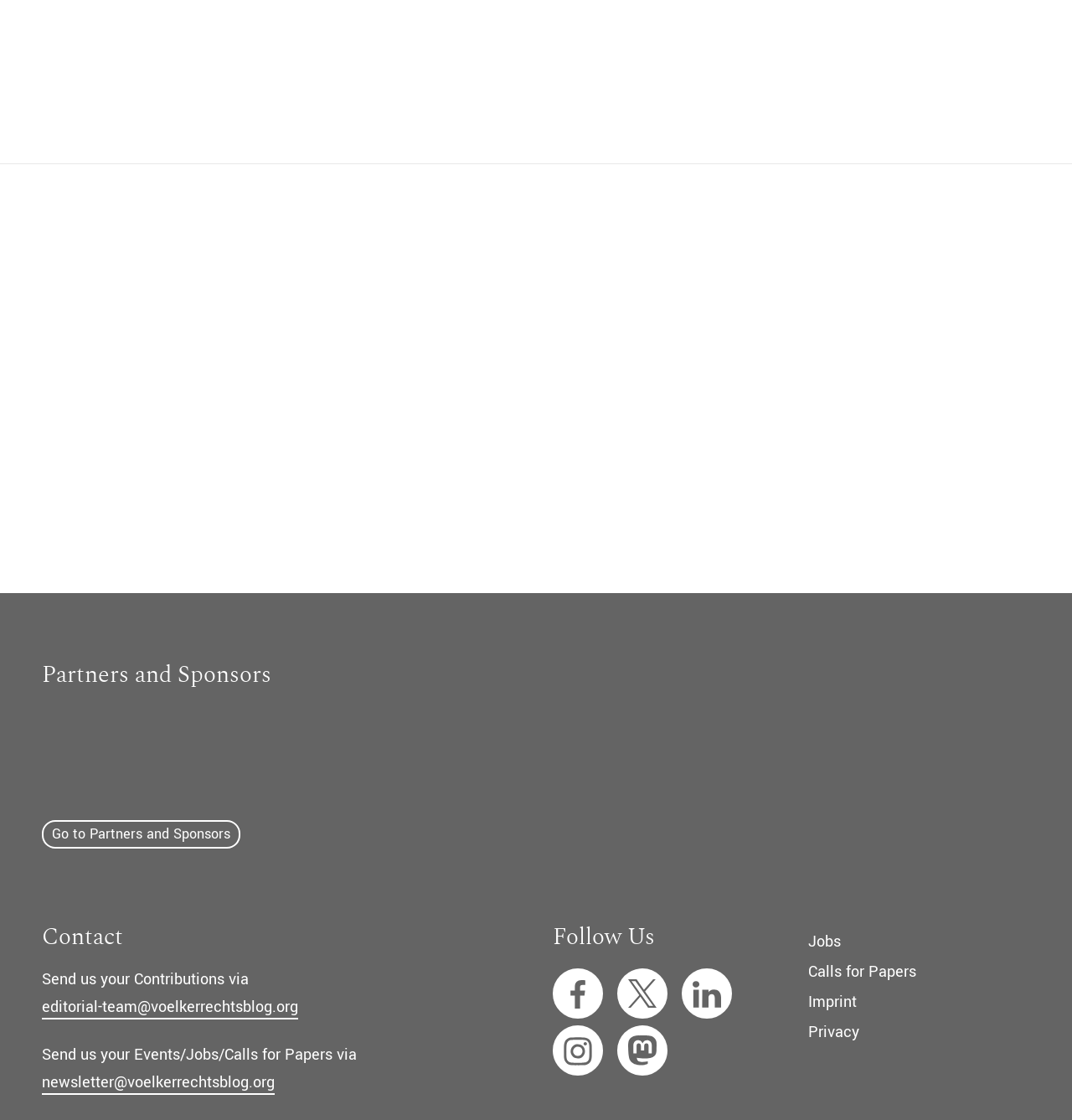Locate the bounding box coordinates of the item that should be clicked to fulfill the instruction: "Follow on social media".

[0.516, 0.865, 0.562, 0.91]